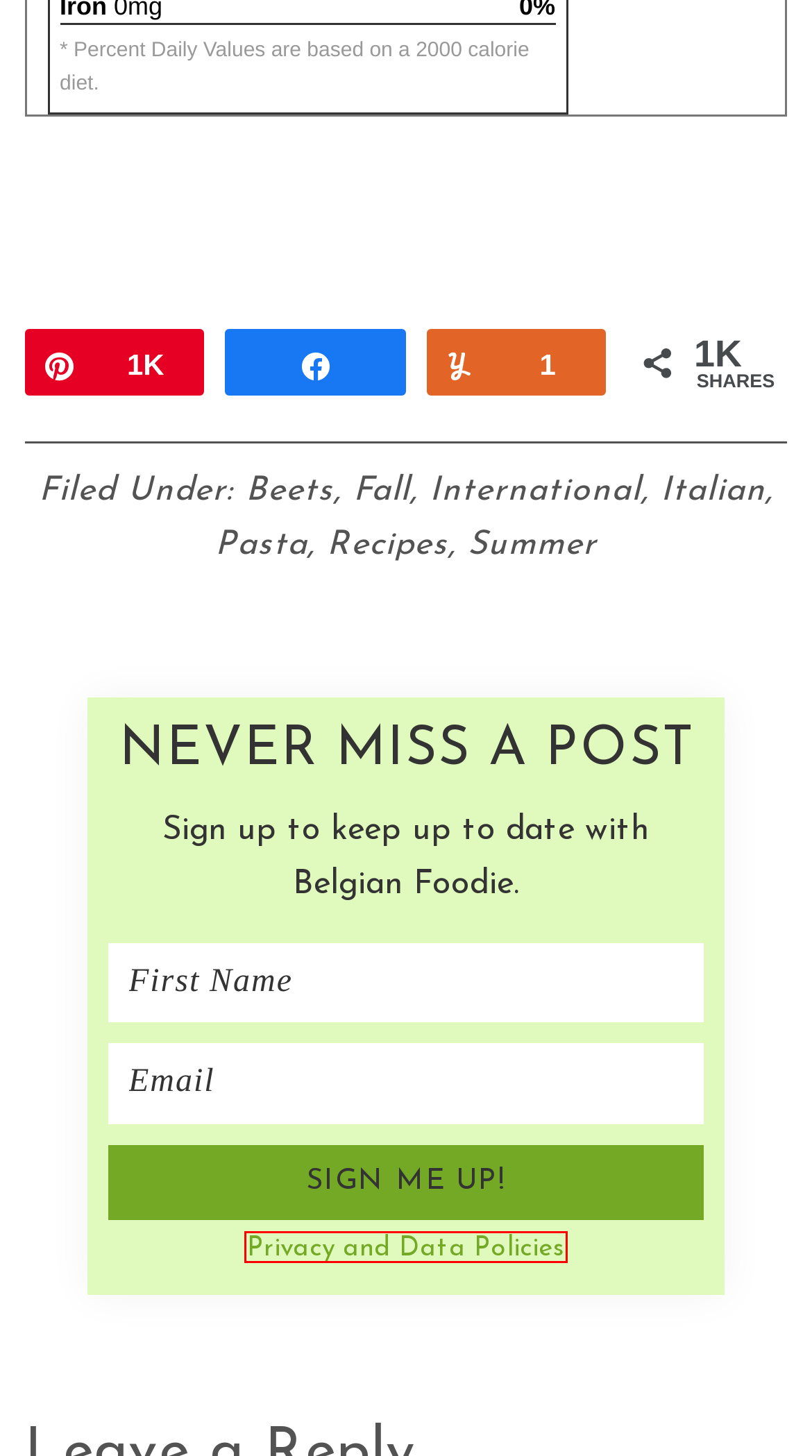You are given a screenshot of a webpage with a red rectangle bounding box around a UI element. Select the webpage description that best matches the new webpage after clicking the element in the bounding box. Here are the candidates:
A. Beets Archives - BELGIAN FOODIE
B. Privacy and Data Policies - BELGIAN FOODIE
C. Summer Archives - BELGIAN FOODIE
D. Italian Archives - BELGIAN FOODIE
E. Recipes Archives - BELGIAN FOODIE
F. Pasta - Homemade and store-bought
G. Fall Archives - BELGIAN FOODIE
H. International Archives - BELGIAN FOODIE

B